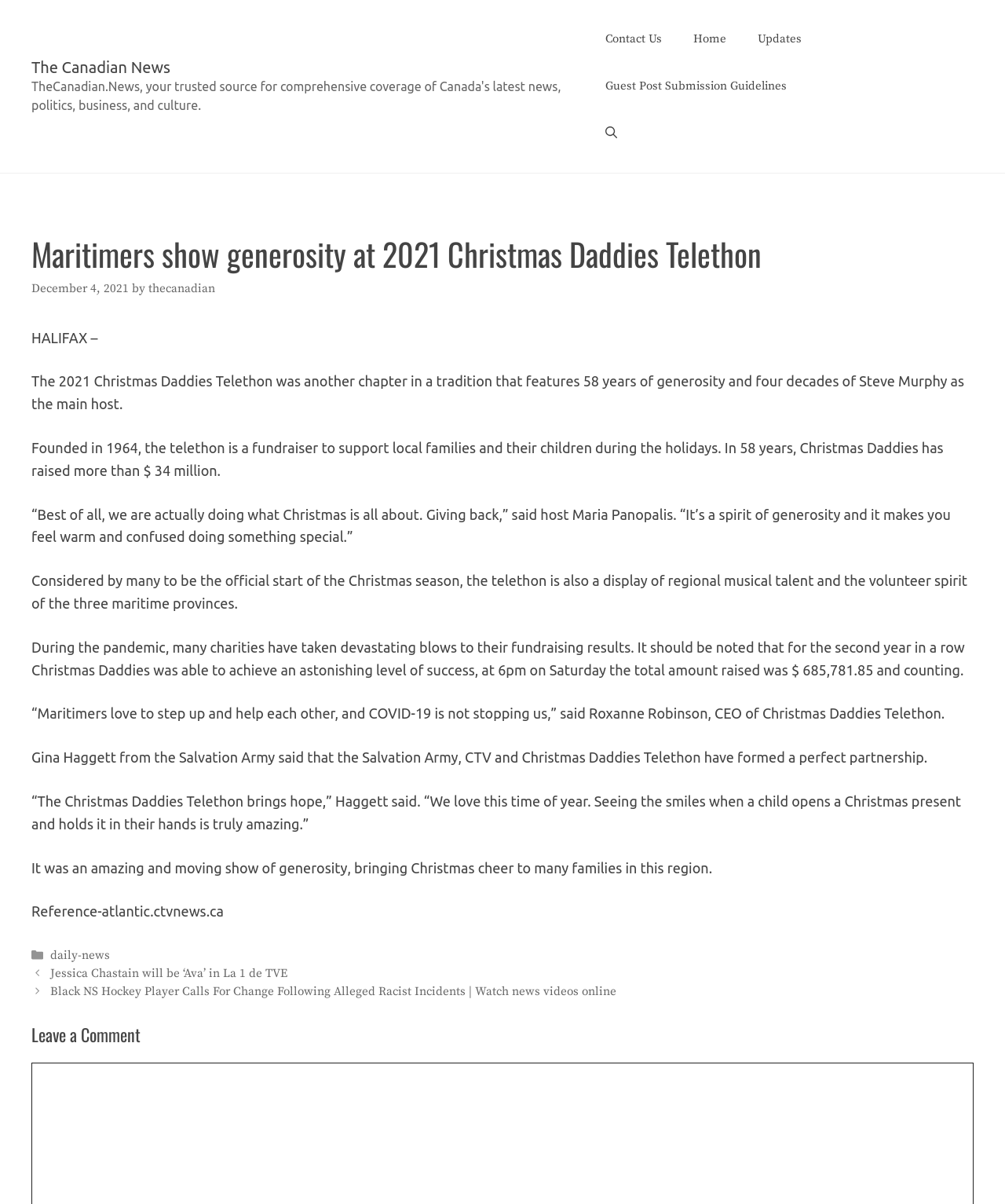Determine the bounding box coordinates of the section to be clicked to follow the instruction: "Search using the 'Open Search Bar' button". The coordinates should be given as four float numbers between 0 and 1, formatted as [left, top, right, bottom].

[0.586, 0.091, 0.629, 0.13]